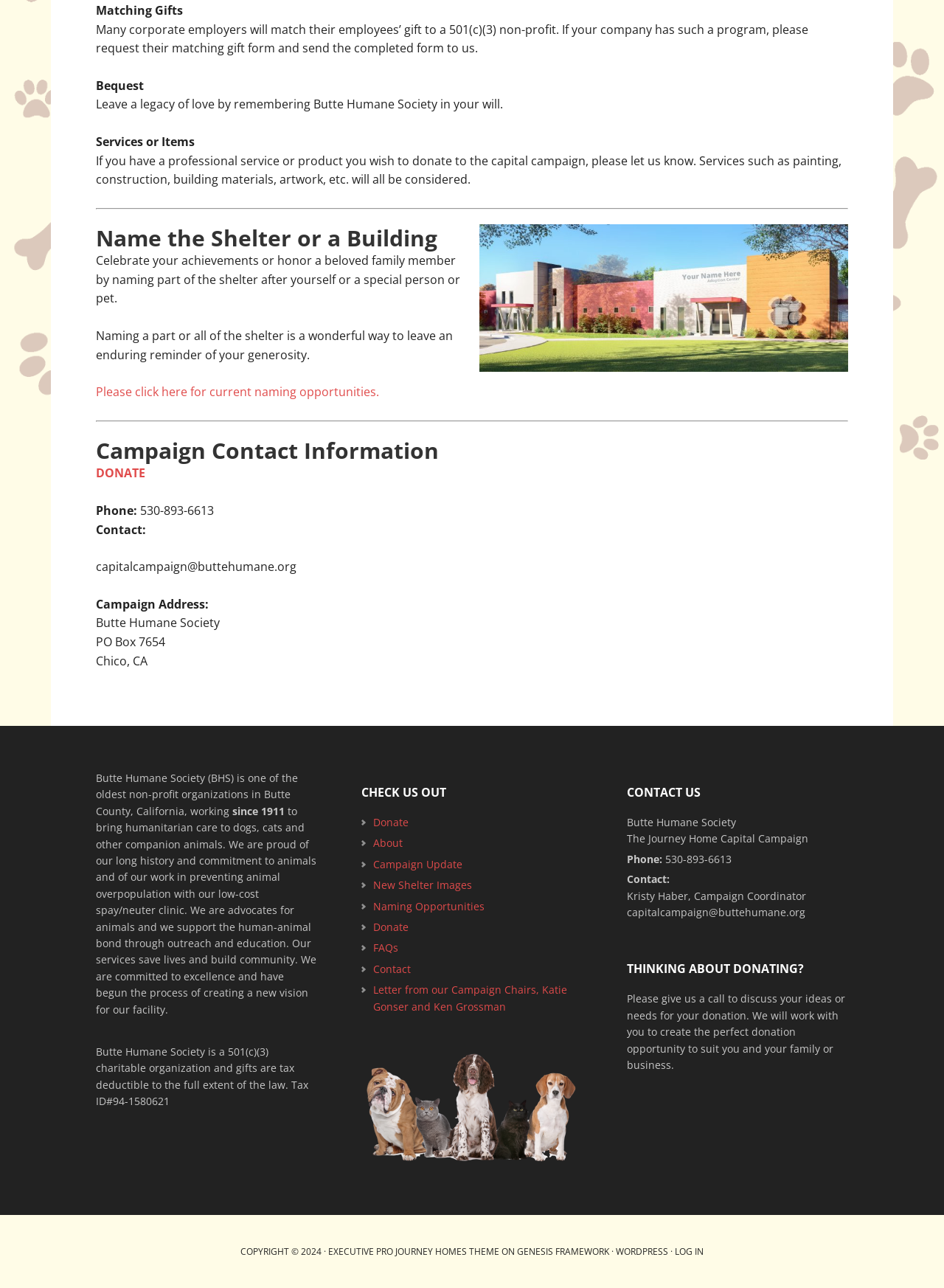From the element description: "Contact", extract the bounding box coordinates of the UI element. The coordinates should be expressed as four float numbers between 0 and 1, in the order [left, top, right, bottom].

[0.395, 0.747, 0.435, 0.758]